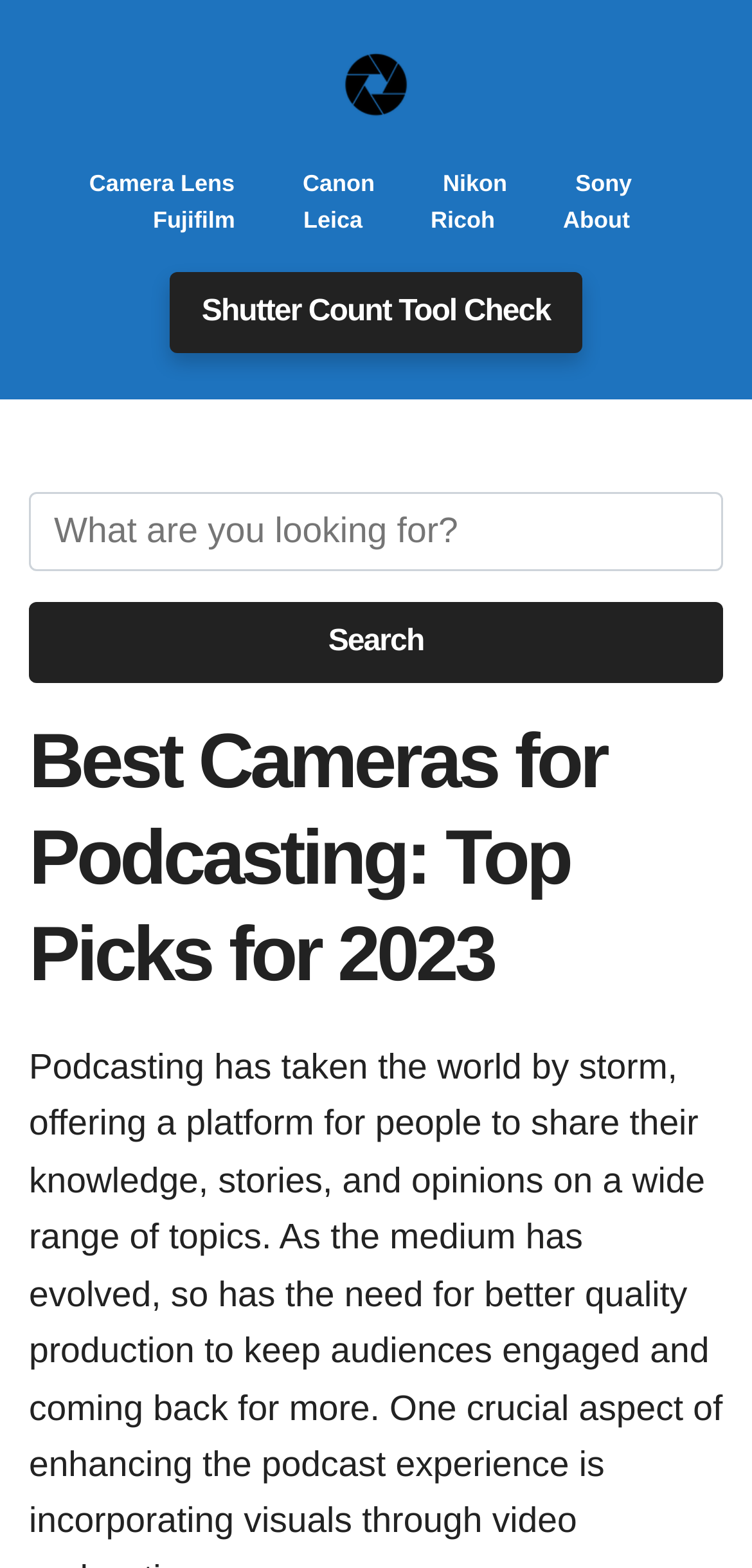Answer succinctly with a single word or phrase:
How many links are related to camera components?

2